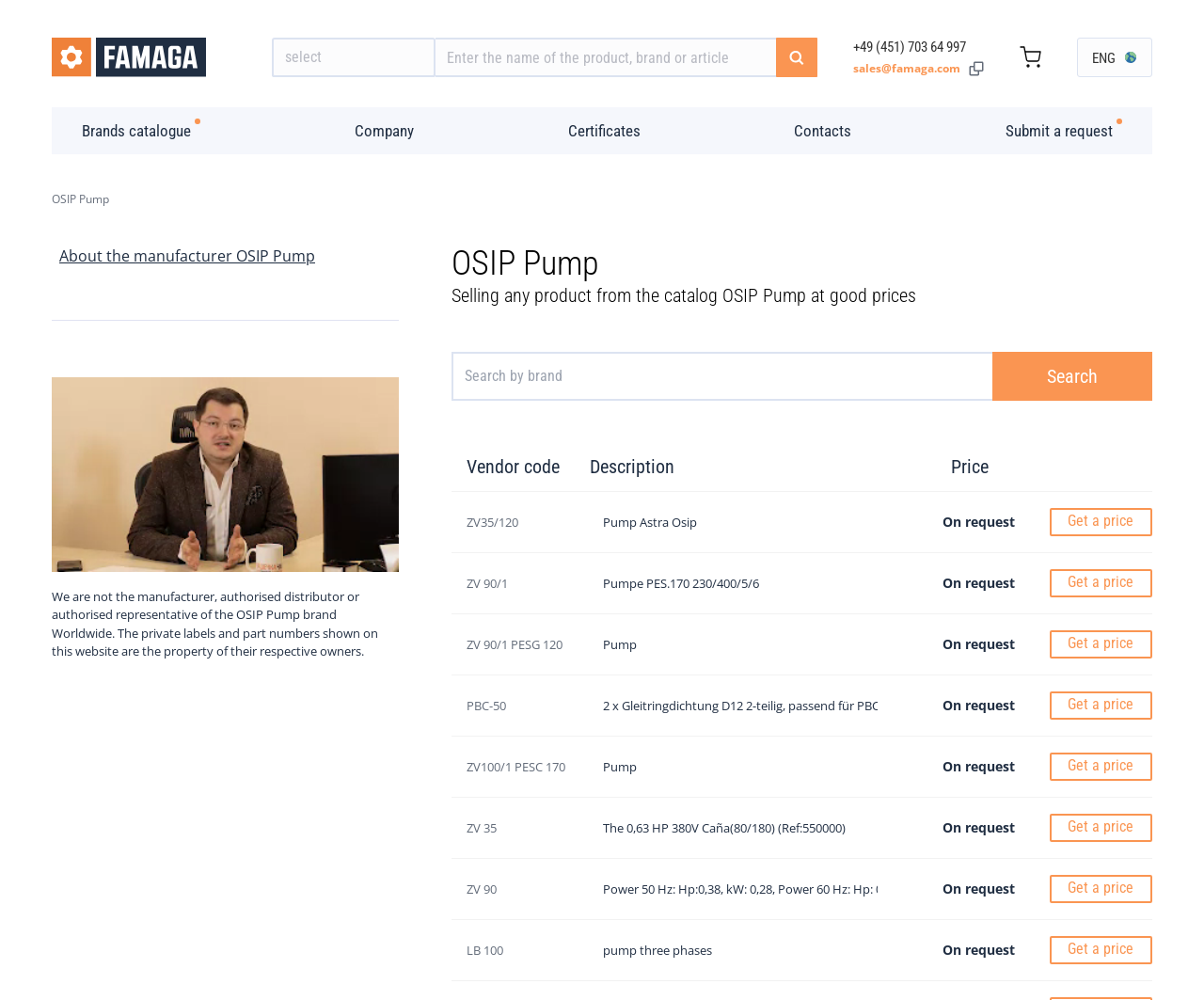Please identify the bounding box coordinates of the region to click in order to complete the given instruction: "Select country". The coordinates should be four float numbers between 0 and 1, i.e., [left, top, right, bottom].

[0.907, 0.082, 0.945, 0.105]